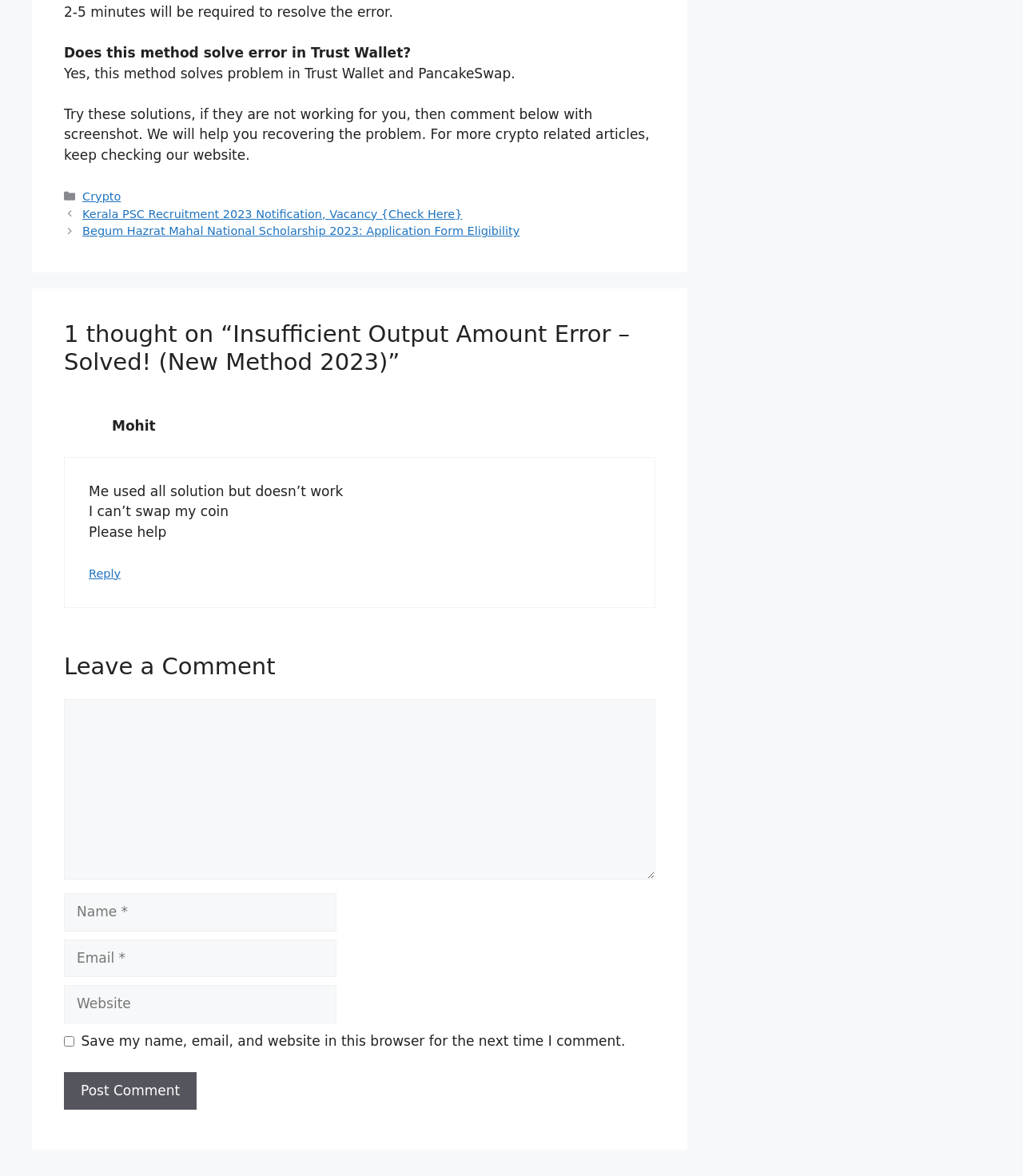Find the bounding box coordinates for the area you need to click to carry out the instruction: "Type in the 'Comment' field". The coordinates should be four float numbers between 0 and 1, indicated as [left, top, right, bottom].

[0.062, 0.594, 0.641, 0.748]